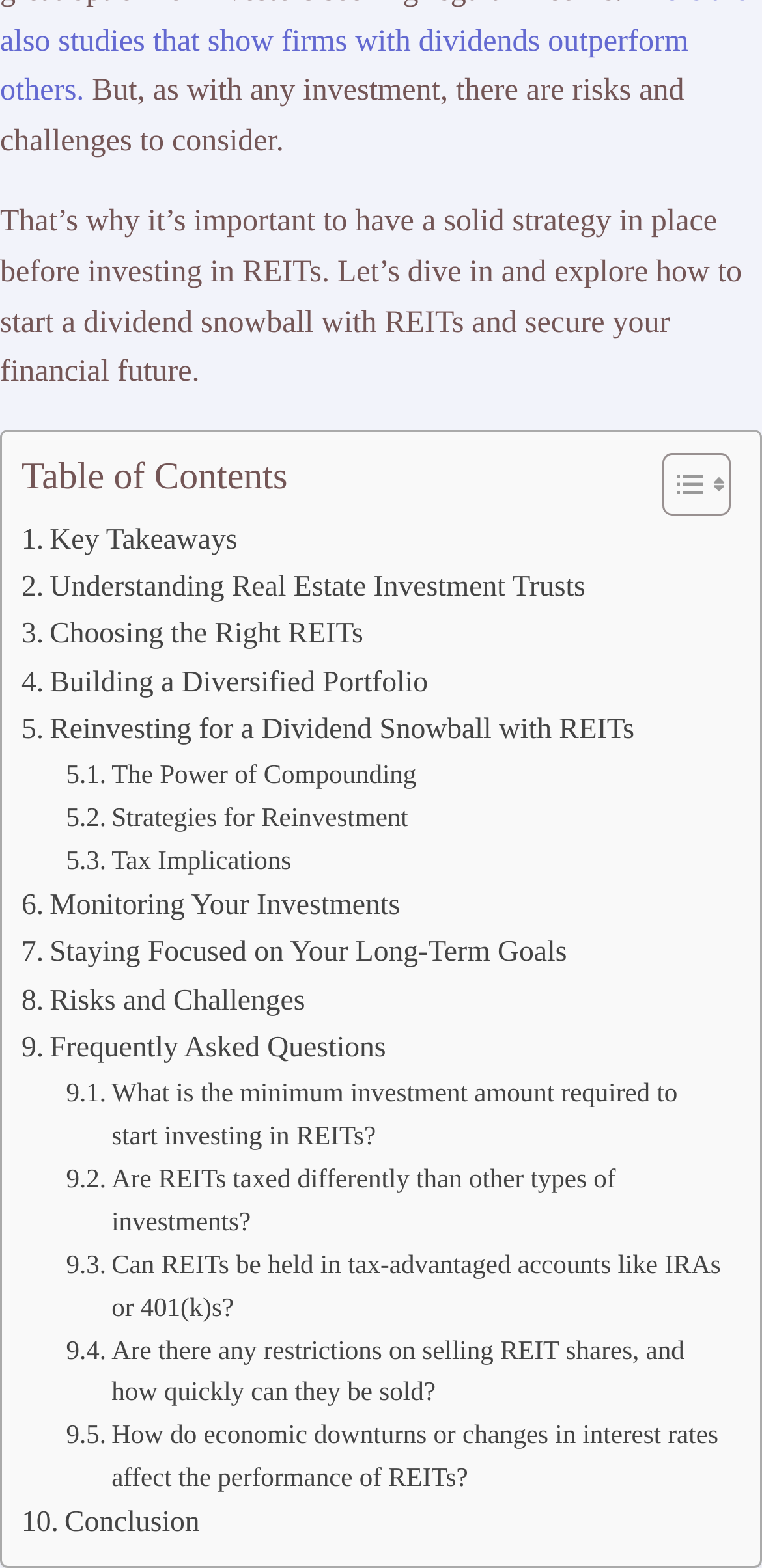Please find and report the bounding box coordinates of the element to click in order to perform the following action: "Check Frequently Asked Questions". The coordinates should be expressed as four float numbers between 0 and 1, in the format [left, top, right, bottom].

[0.028, 0.654, 0.507, 0.684]